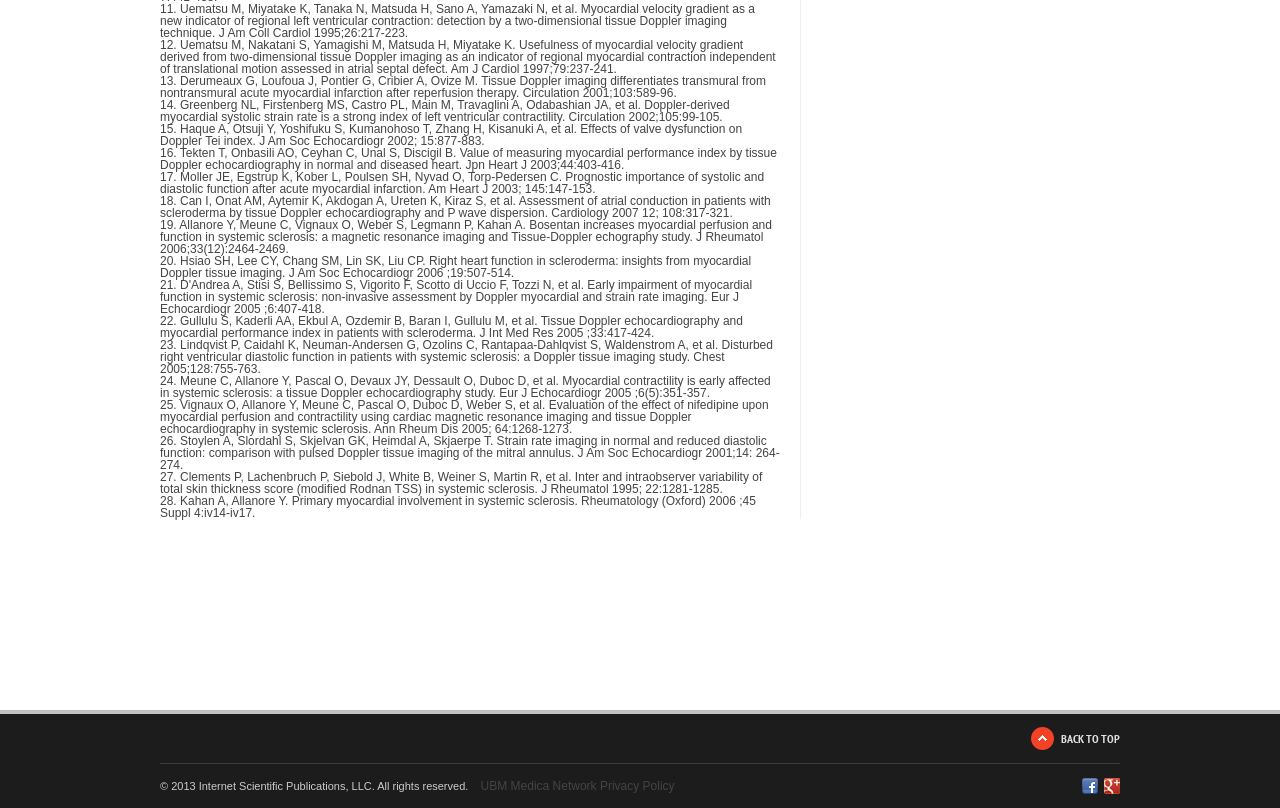Provide a brief response to the question below using one word or phrase:
What is the copyright year of the webpage content?

2013